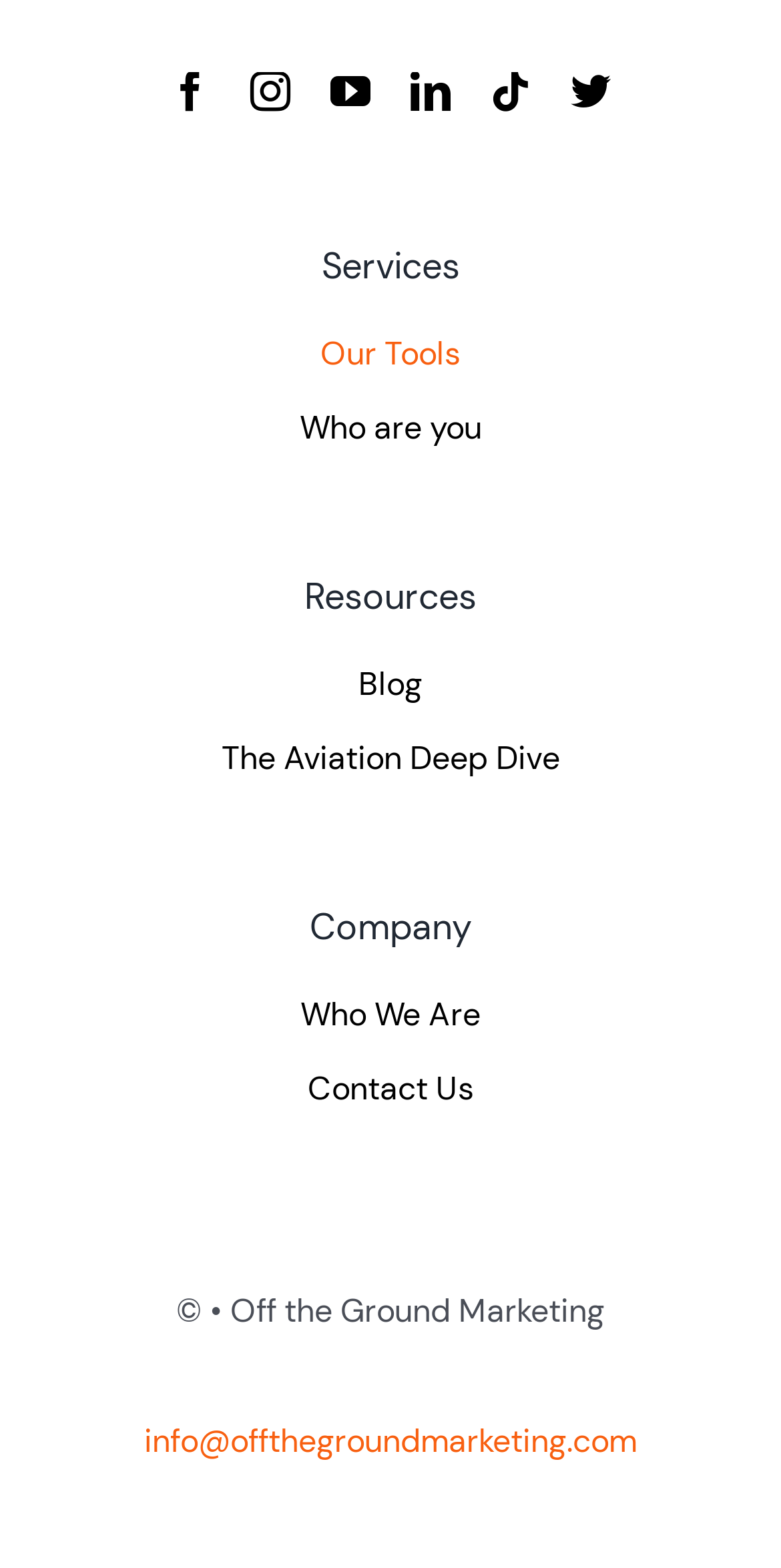Find the bounding box coordinates corresponding to the UI element with the description: "Our Tools". The coordinates should be formatted as [left, top, right, bottom], with values as floats between 0 and 1.

[0.077, 0.204, 0.923, 0.25]